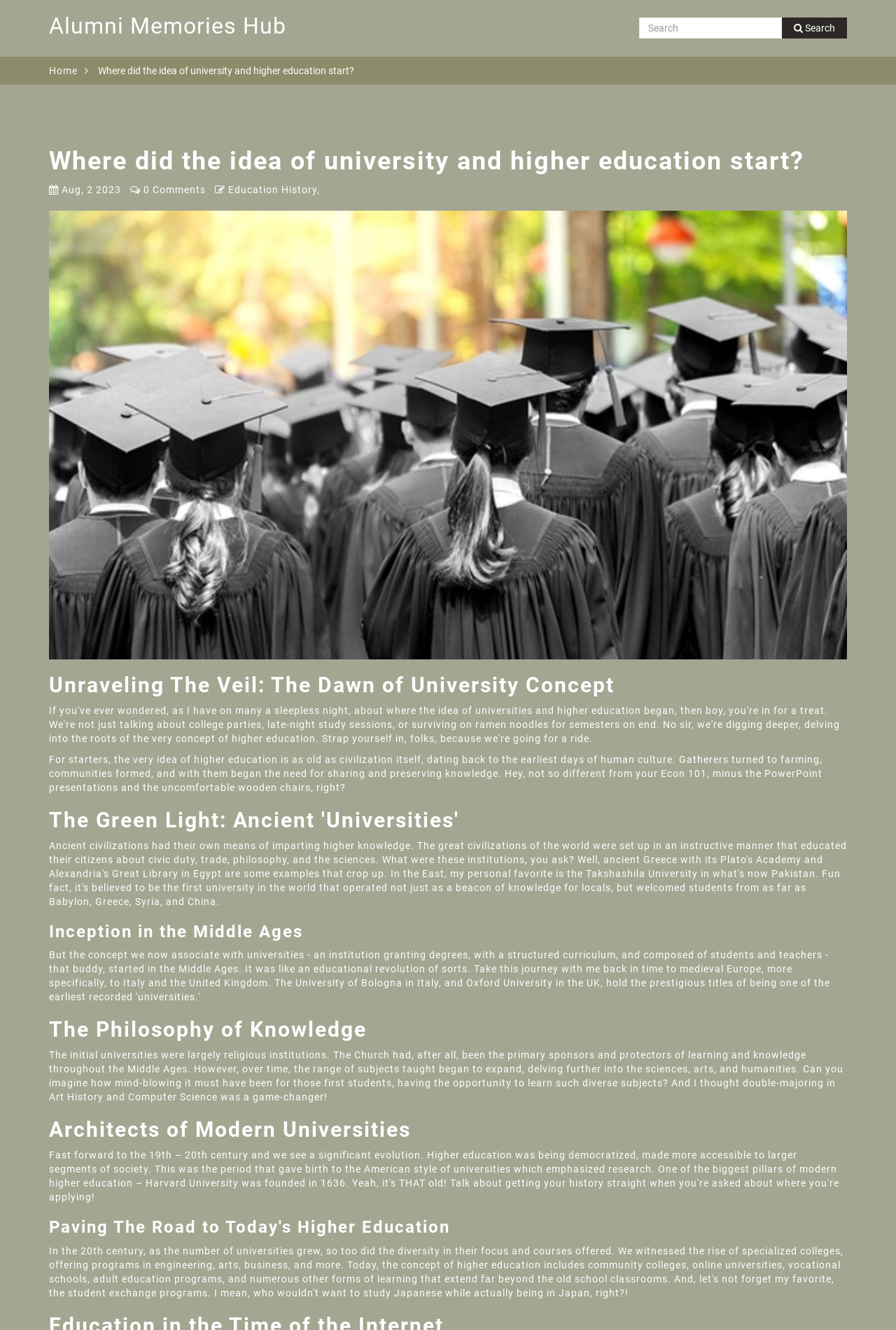Based on the image, please respond to the question with as much detail as possible:
How many comments does the article have?

I found the number of comments by looking at the static text element that says '0 Comments' which is located below the main heading.